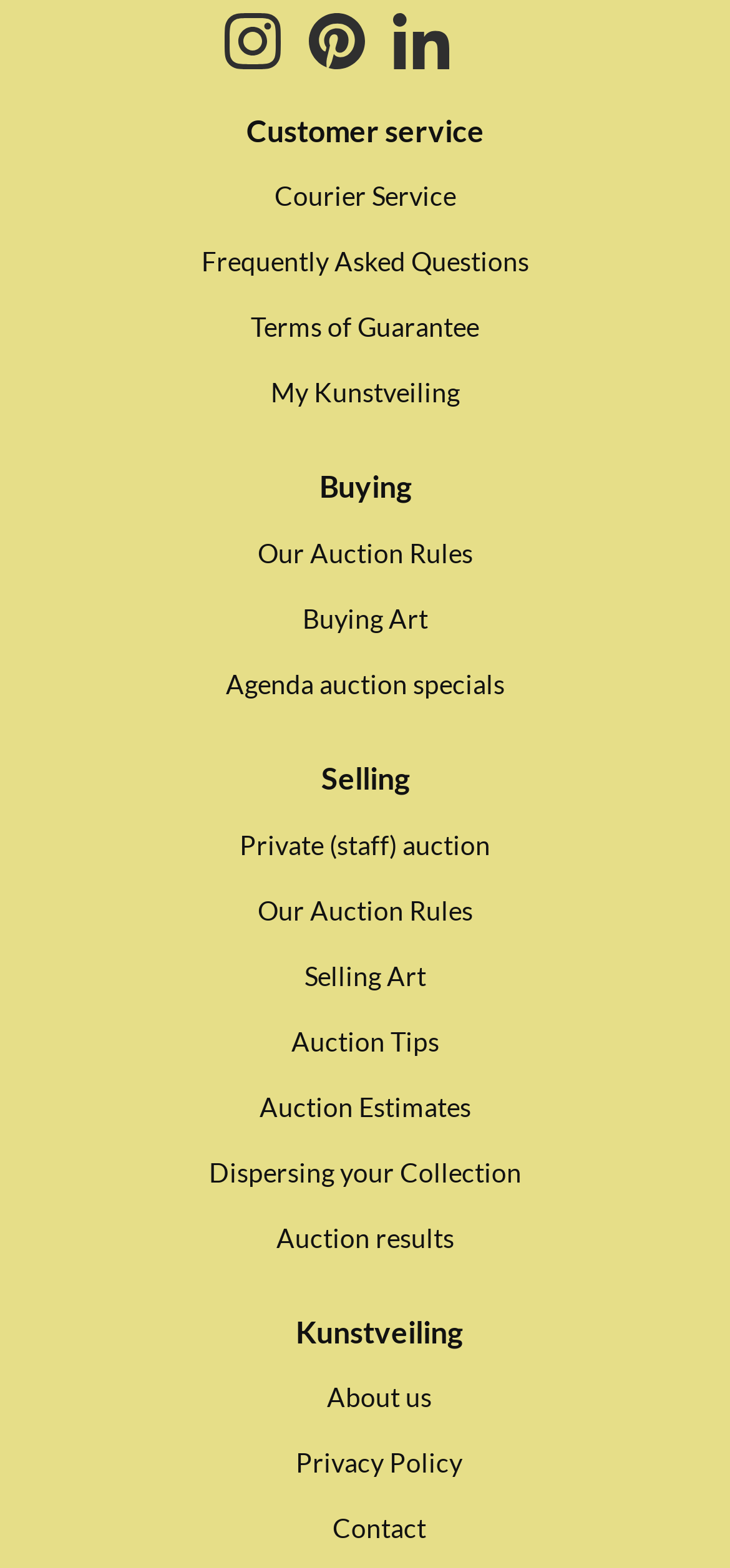Kindly determine the bounding box coordinates for the area that needs to be clicked to execute this instruction: "contact admissions".

None